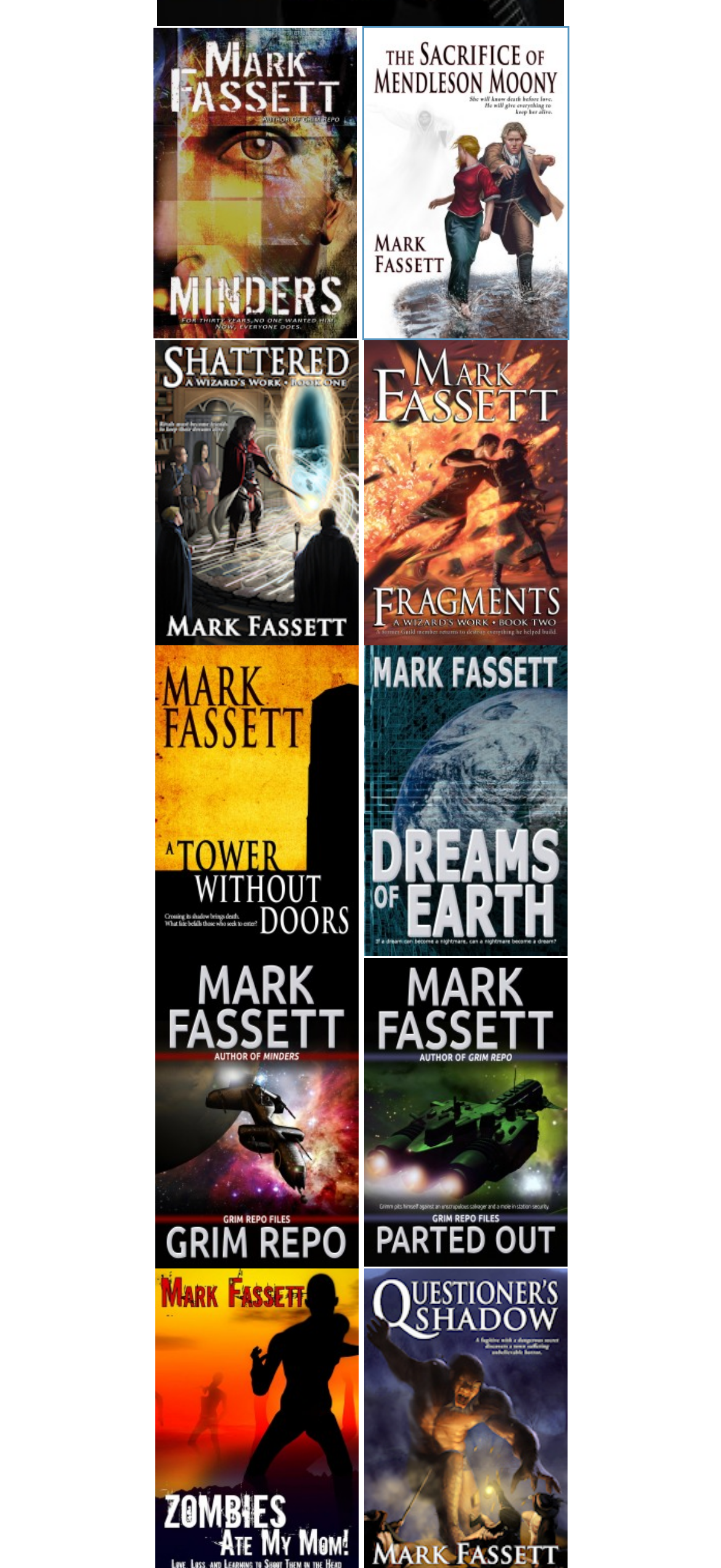Identify the bounding box for the given UI element using the description provided. Coordinates should be in the format (top-left x, top-left y, bottom-right x, bottom-right y) and must be between 0 and 1. Here is the description: title="Fragments"

[0.504, 0.302, 0.786, 0.322]